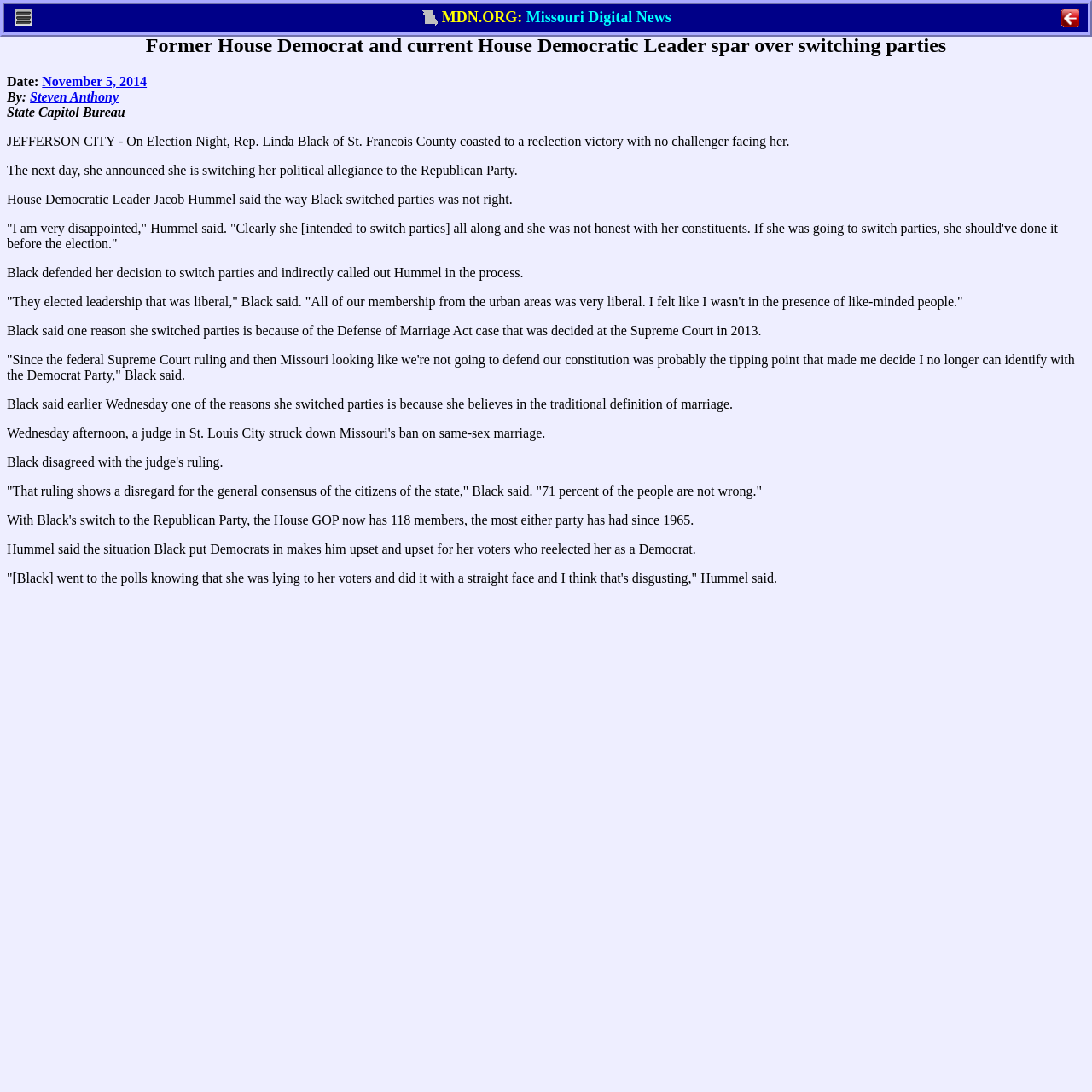Who is the House Democratic Leader mentioned in the article?
Based on the image, answer the question with as much detail as possible.

I found the name of the House Democratic Leader by reading the article, which quotes him as saying that he is very disappointed in Rep. Linda Black's decision to switch parties.